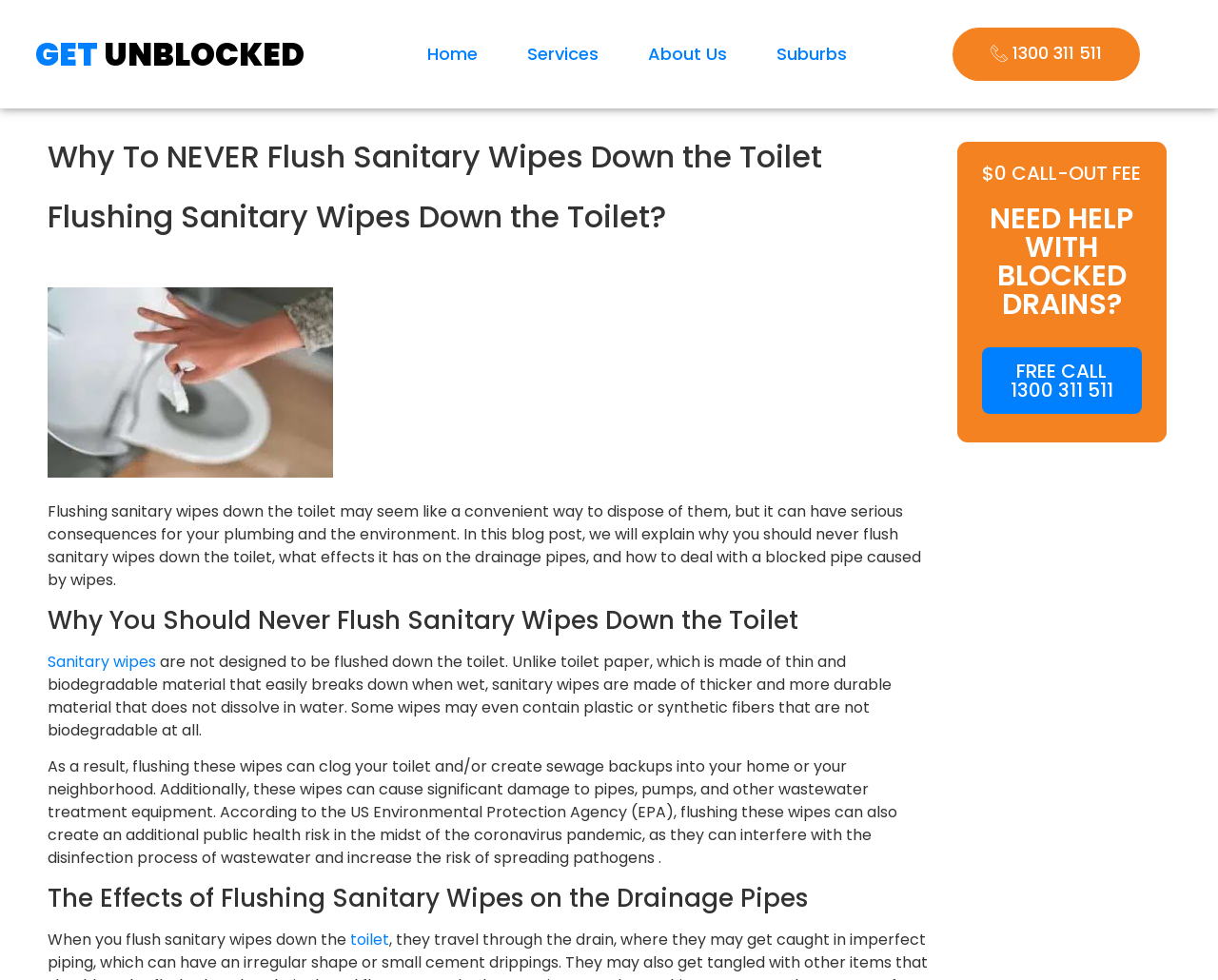Answer this question using a single word or a brief phrase:
What is the effect of flushing sanitary wipes on drainage pipes?

Clogging and damage